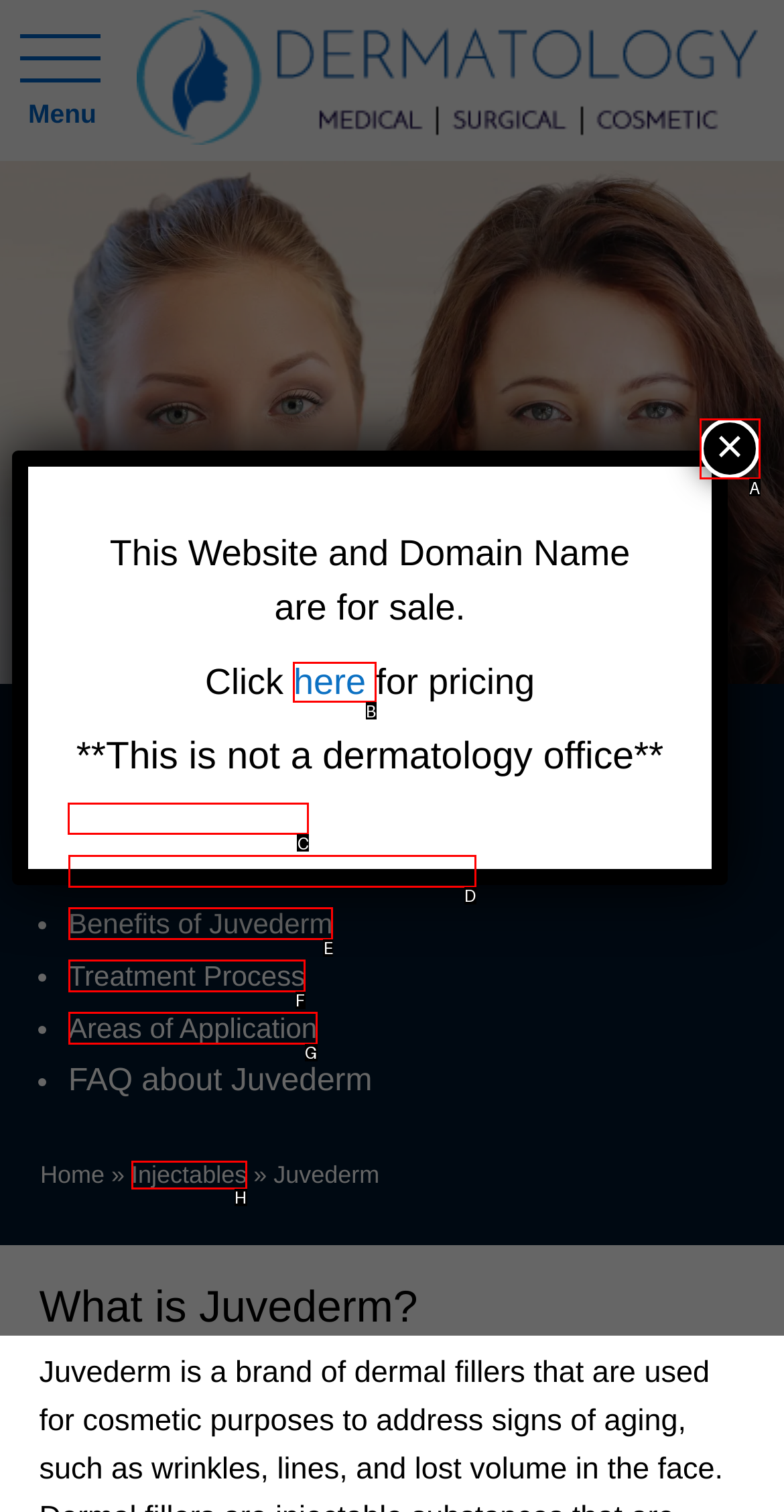Tell me which letter corresponds to the UI element that should be clicked to fulfill this instruction: Click the link to learn about What is Juvederm?
Answer using the letter of the chosen option directly.

C